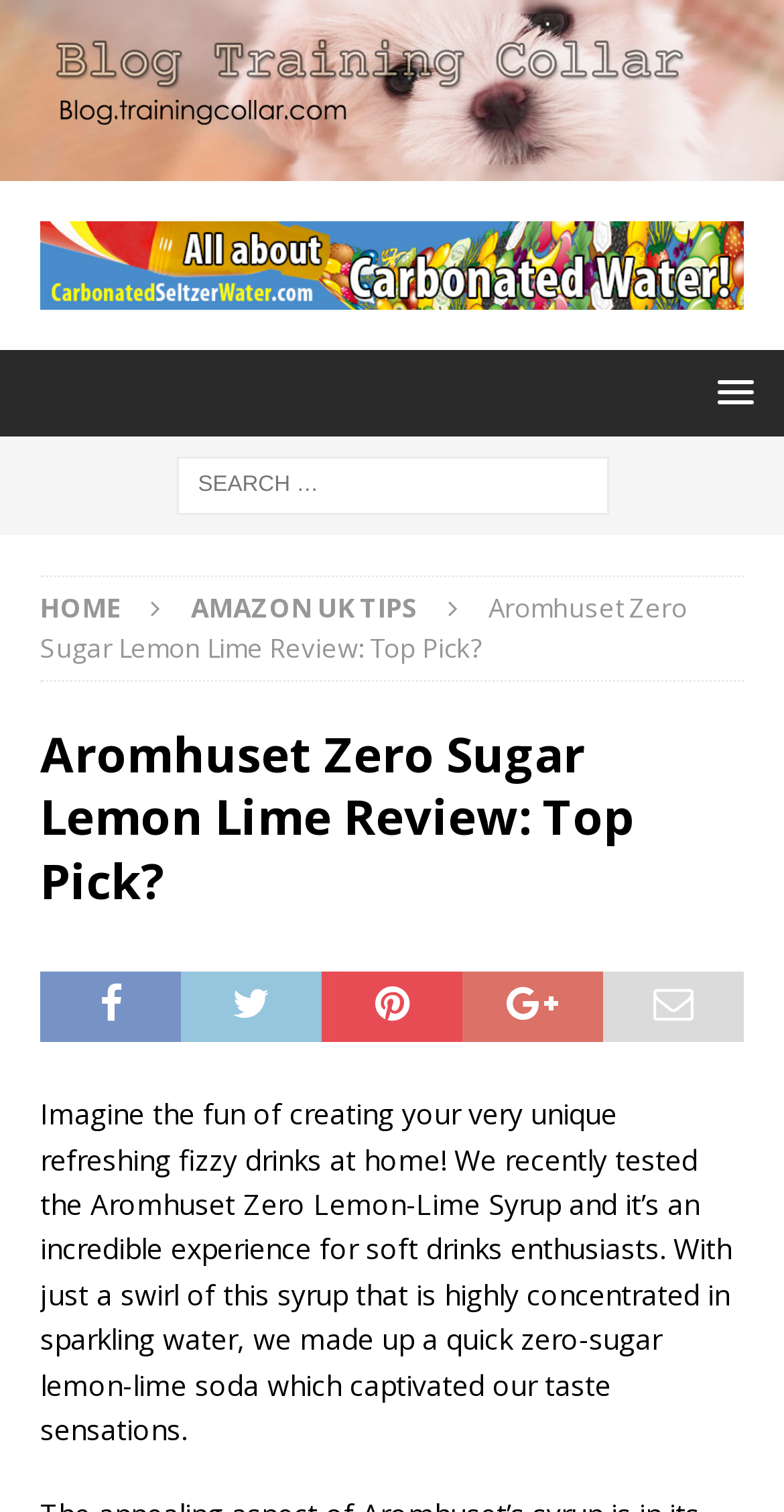Please provide the bounding box coordinates in the format (top-left x, top-left y, bottom-right x, bottom-right y). Remember, all values are floating point numbers between 0 and 1. What is the bounding box coordinate of the region described as: Home

[0.051, 0.389, 0.154, 0.413]